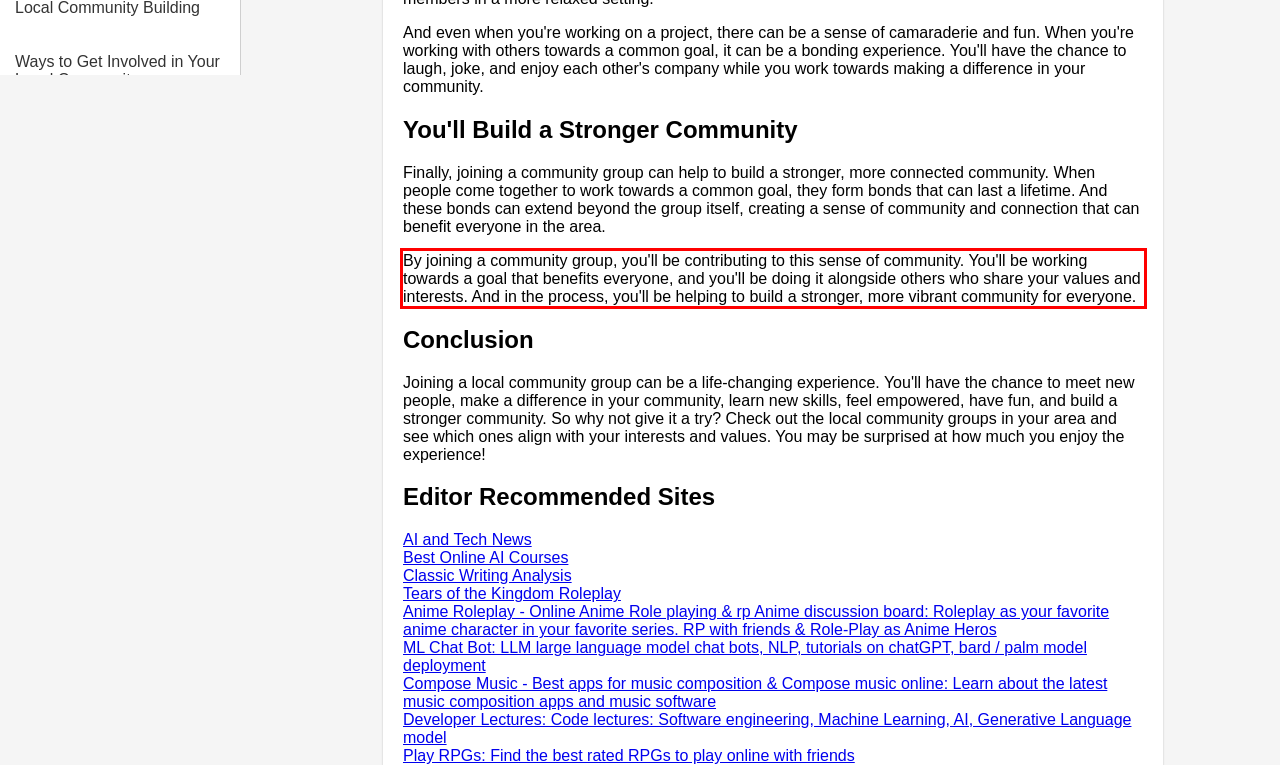You are presented with a screenshot containing a red rectangle. Extract the text found inside this red bounding box.

By joining a community group, you'll be contributing to this sense of community. You'll be working towards a goal that benefits everyone, and you'll be doing it alongside others who share your values and interests. And in the process, you'll be helping to build a stronger, more vibrant community for everyone.